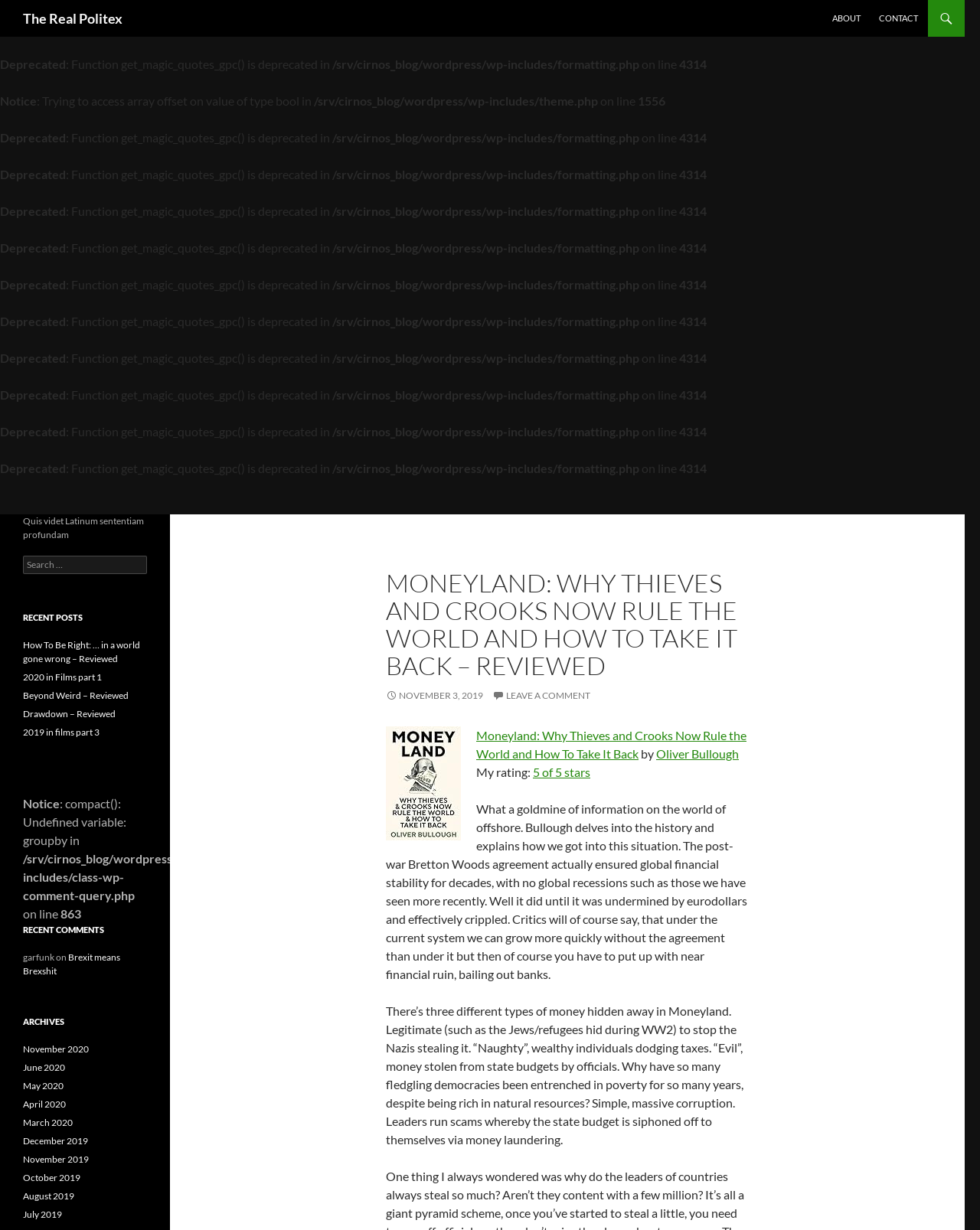Look at the image and answer the question in detail:
What is the date of the blog post?

I found the date of the blog post by looking at the link element with the text ' NOVEMBER 3, 2019' which is a child element of the HeaderAsNonLandmark element.